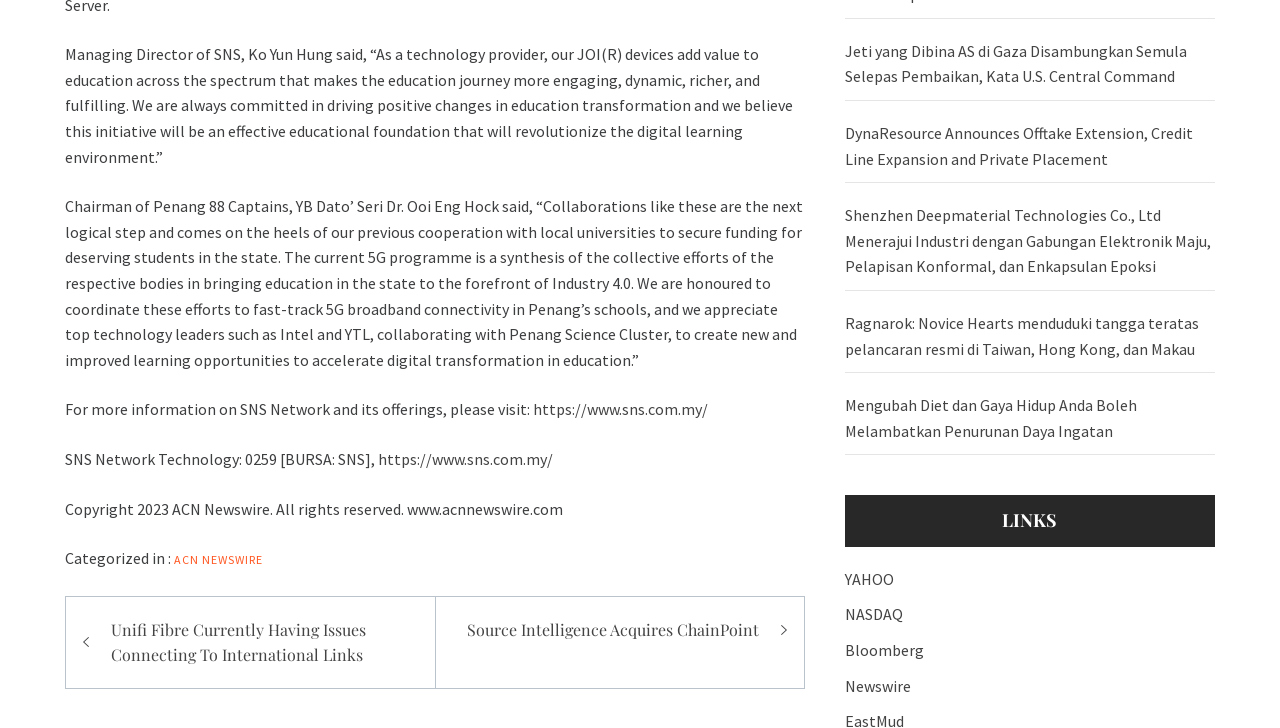Determine the bounding box coordinates of the clickable region to execute the instruction: "Check the 'Reviews' section". The coordinates should be four float numbers between 0 and 1, denoted as [left, top, right, bottom].

None